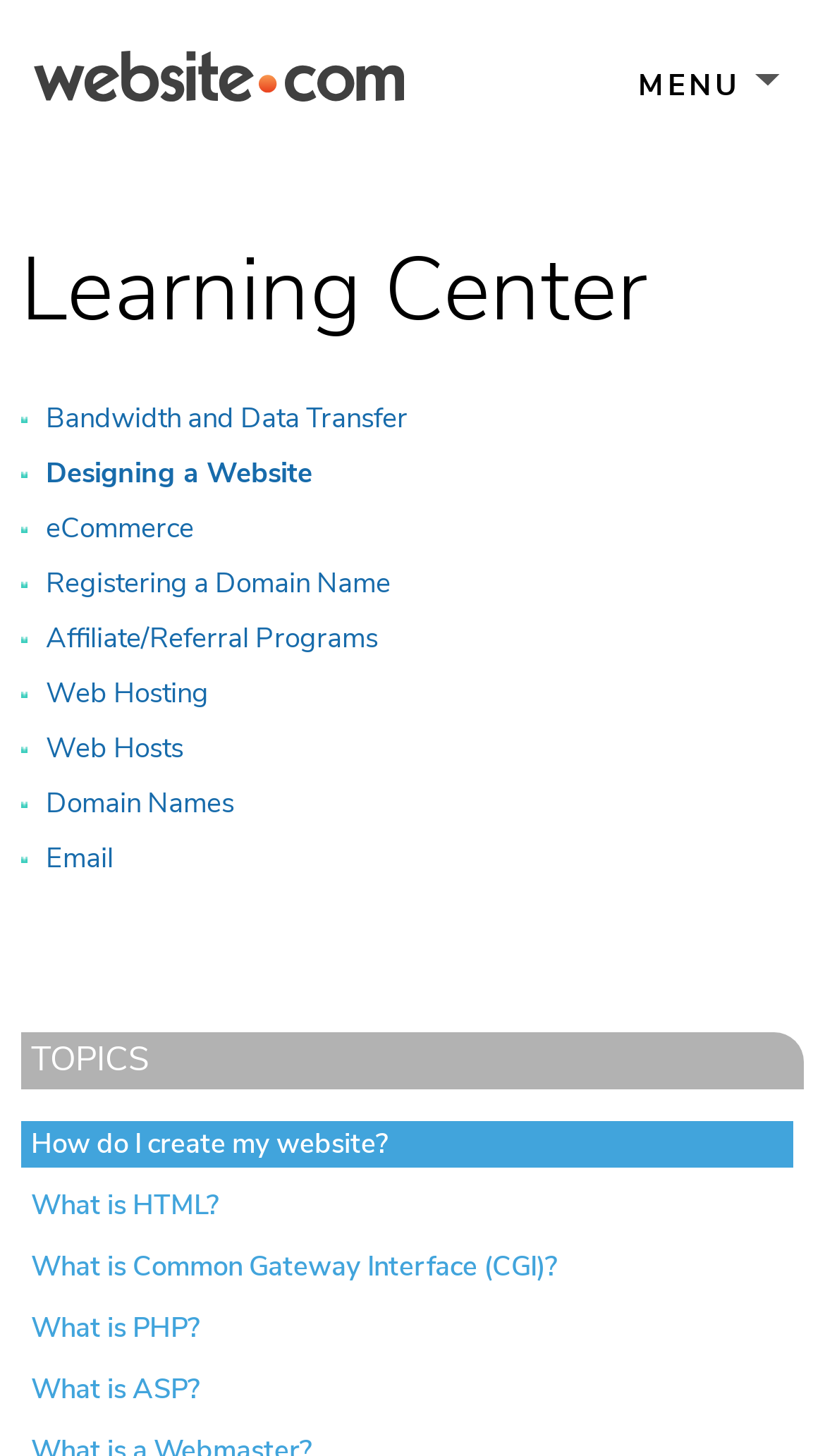How many topics are listed under 'TOPICS'?
Using the picture, provide a one-word or short phrase answer.

5